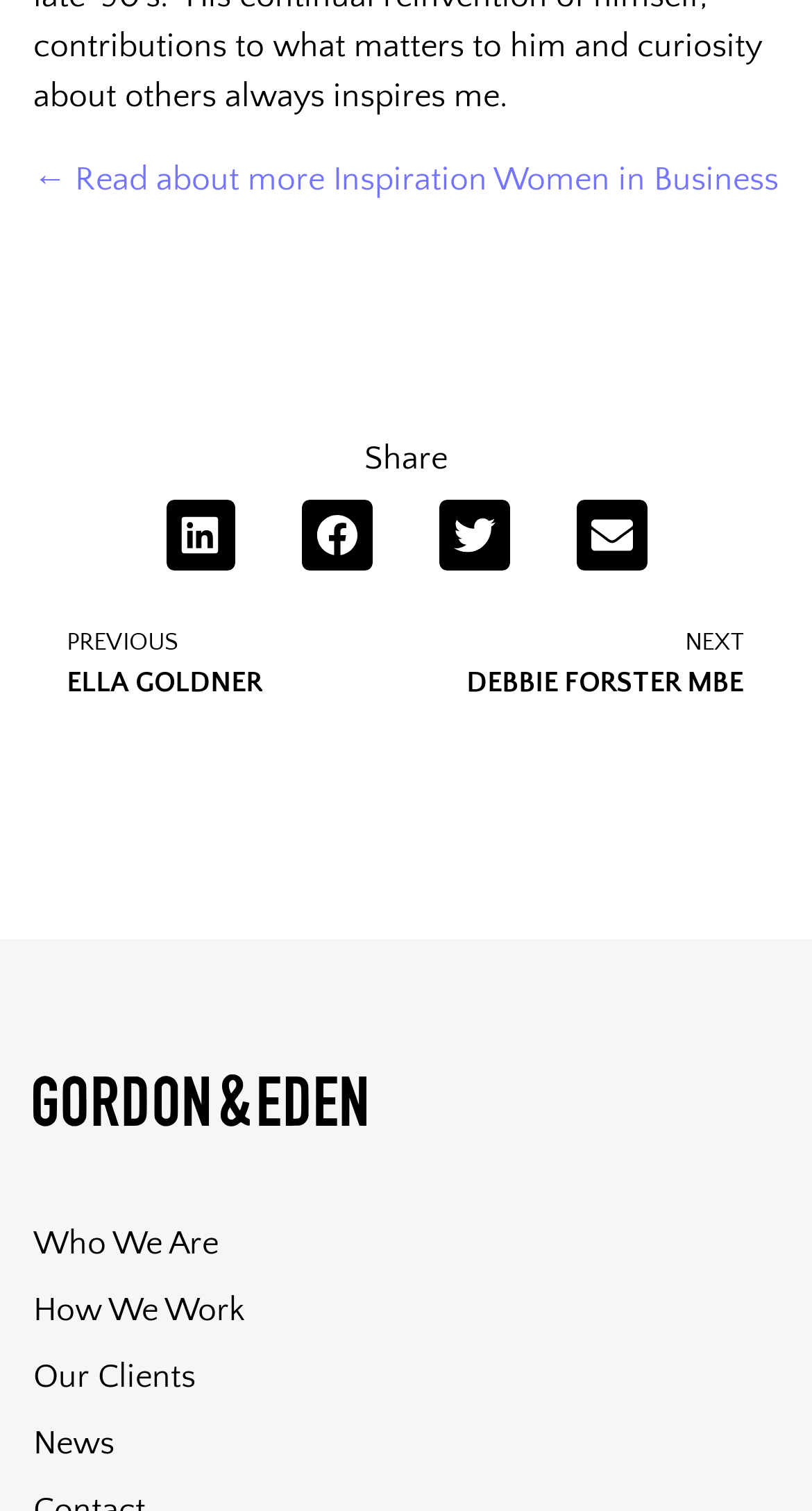Identify the coordinates of the bounding box for the element described below: "News". Return the coordinates as four float numbers between 0 and 1: [left, top, right, bottom].

[0.041, 0.942, 0.141, 0.967]